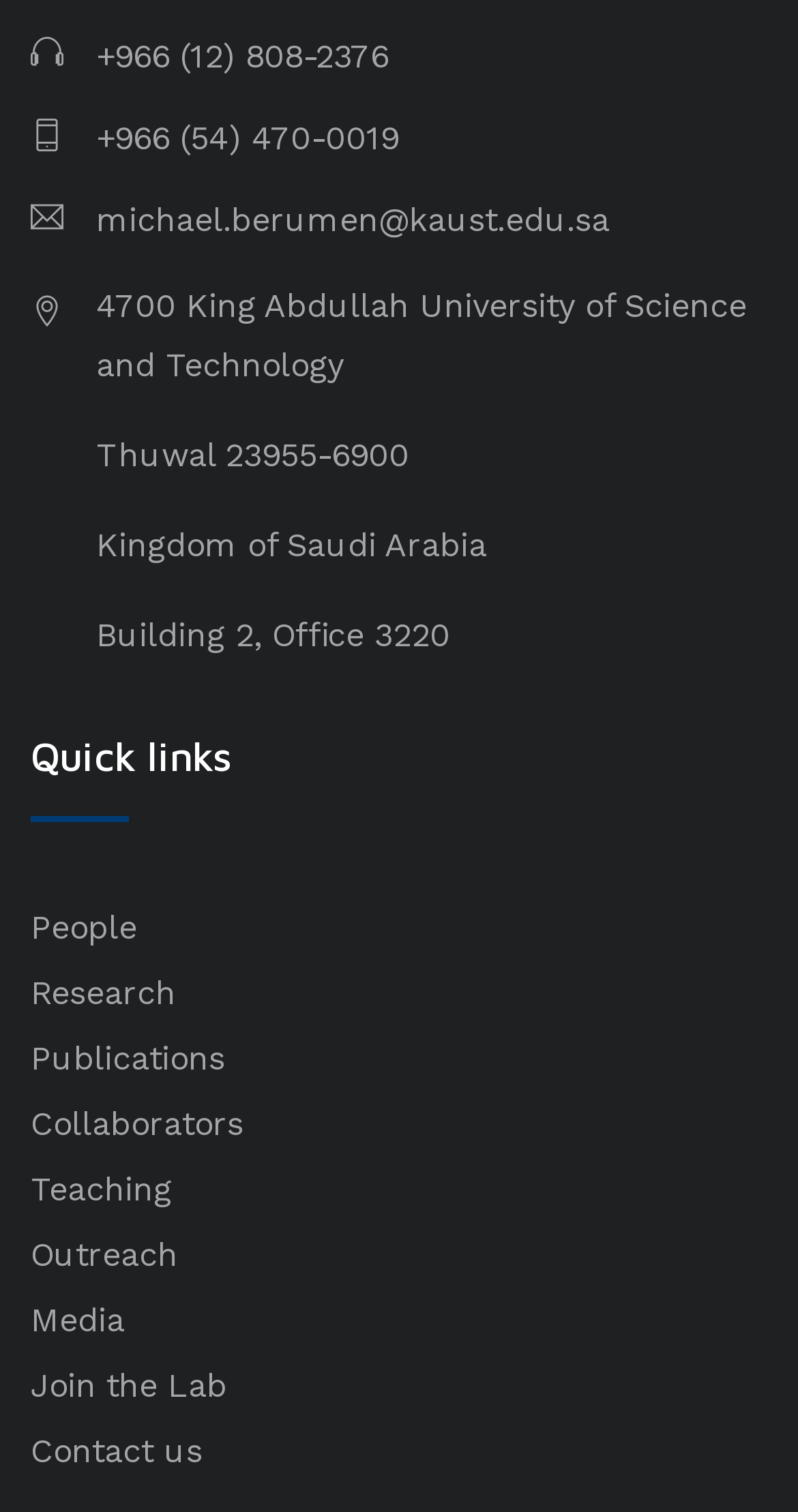Identify the bounding box coordinates for the element that needs to be clicked to fulfill this instruction: "Go to the People page". Provide the coordinates in the format of four float numbers between 0 and 1: [left, top, right, bottom].

[0.038, 0.601, 0.172, 0.627]